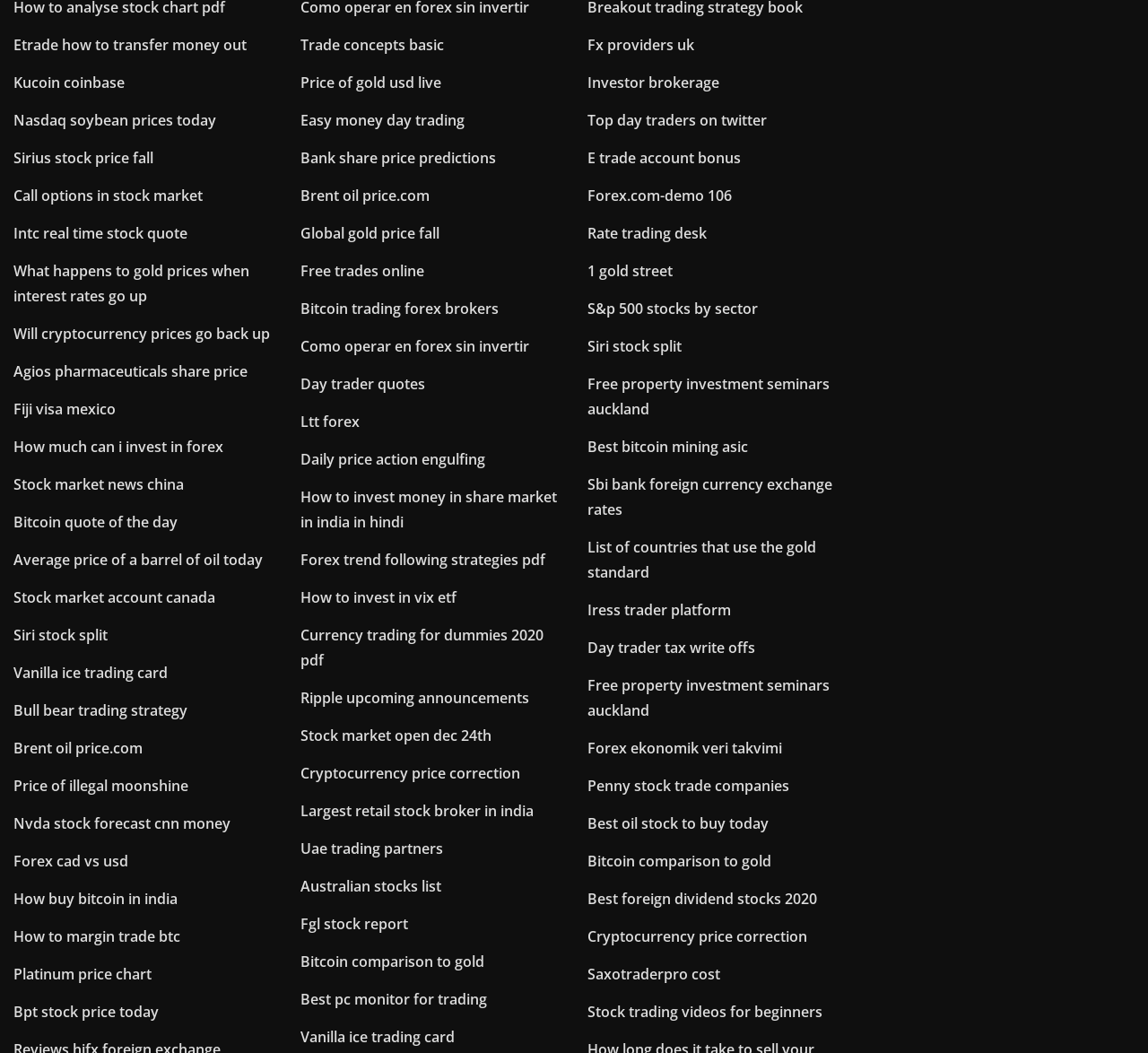Give the bounding box coordinates for this UI element: "Penny stock trade companies". The coordinates should be four float numbers between 0 and 1, arranged as [left, top, right, bottom].

[0.512, 0.737, 0.688, 0.756]